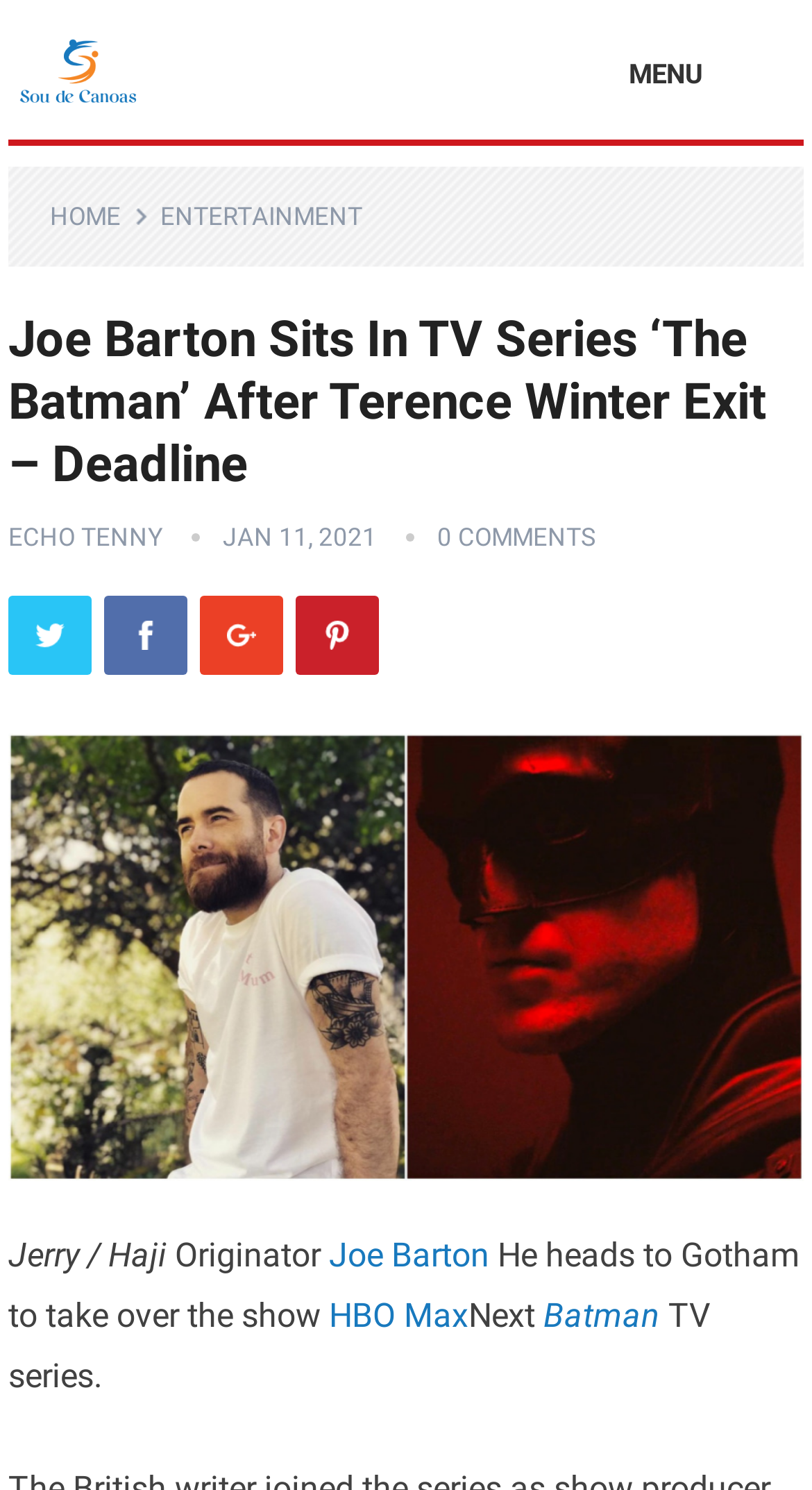Who is the originator of the Batman TV series?
Using the visual information, respond with a single word or phrase.

Joe Barton